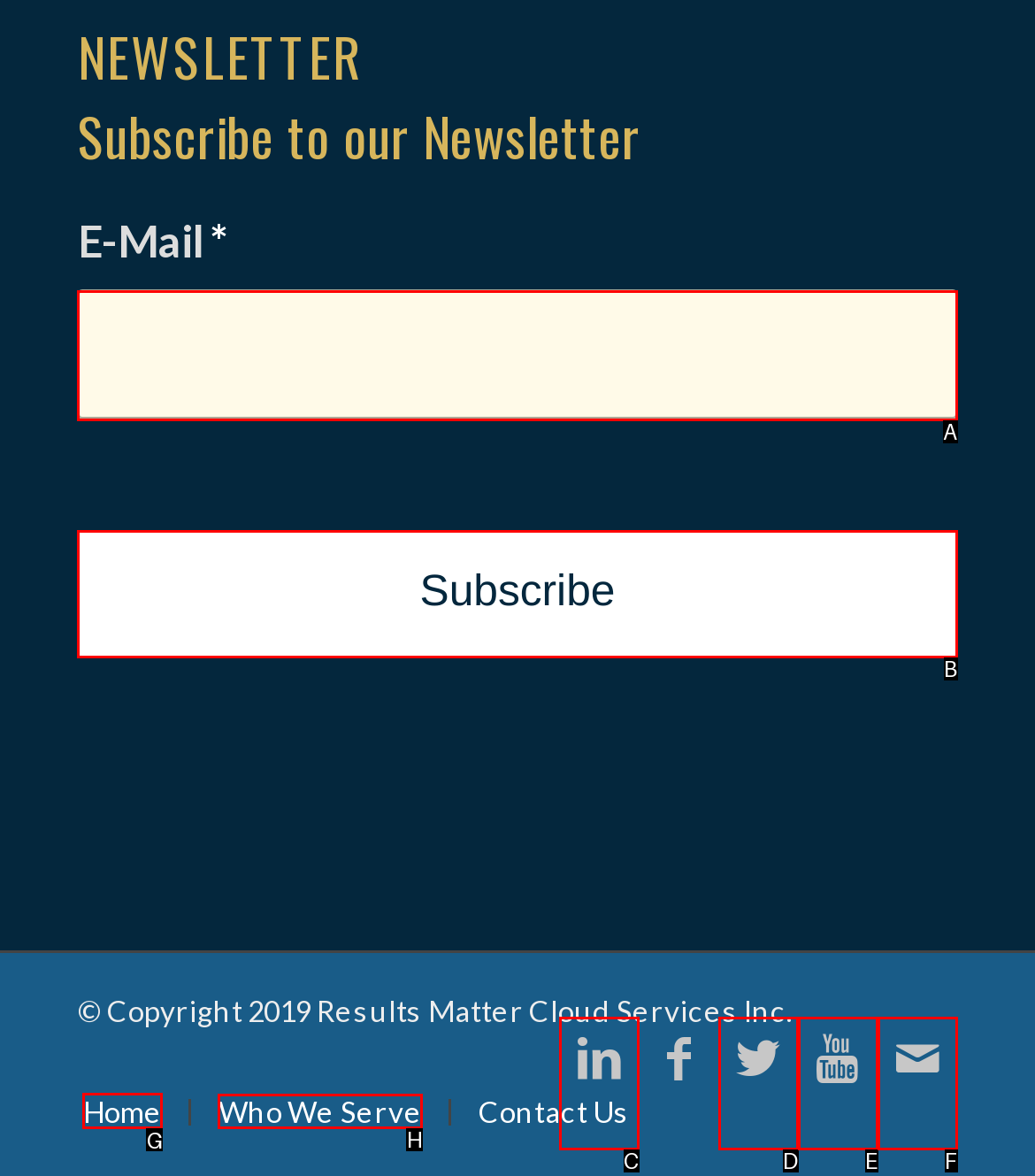Point out the option that needs to be clicked to fulfill the following instruction: Go to Home
Answer with the letter of the appropriate choice from the listed options.

G